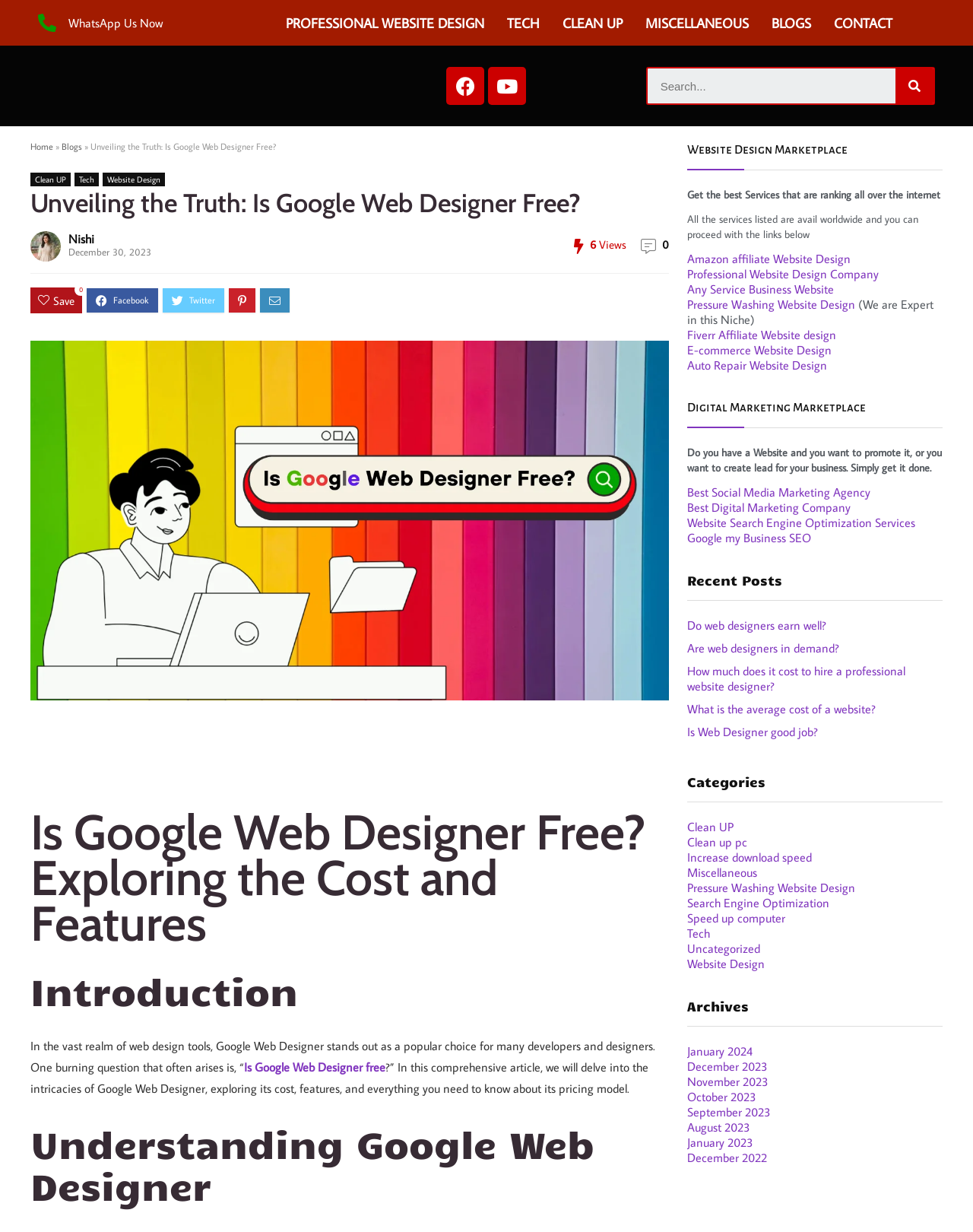Please reply with a single word or brief phrase to the question: 
What is the category of the 'Pressure Washing Website Design' link?

Website Design